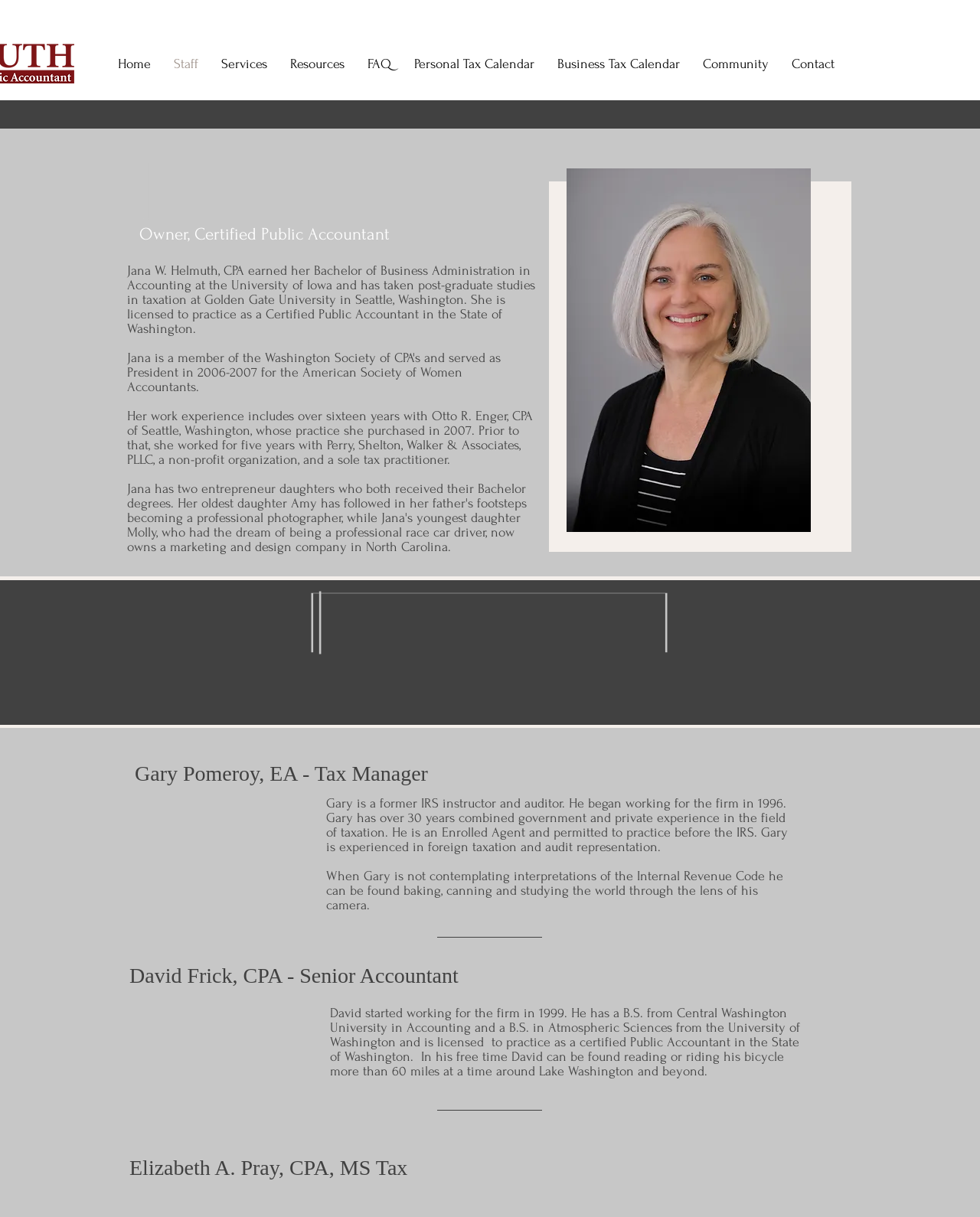Please determine the bounding box coordinates of the section I need to click to accomplish this instruction: "Learn about David Frick".

[0.132, 0.79, 0.477, 0.813]